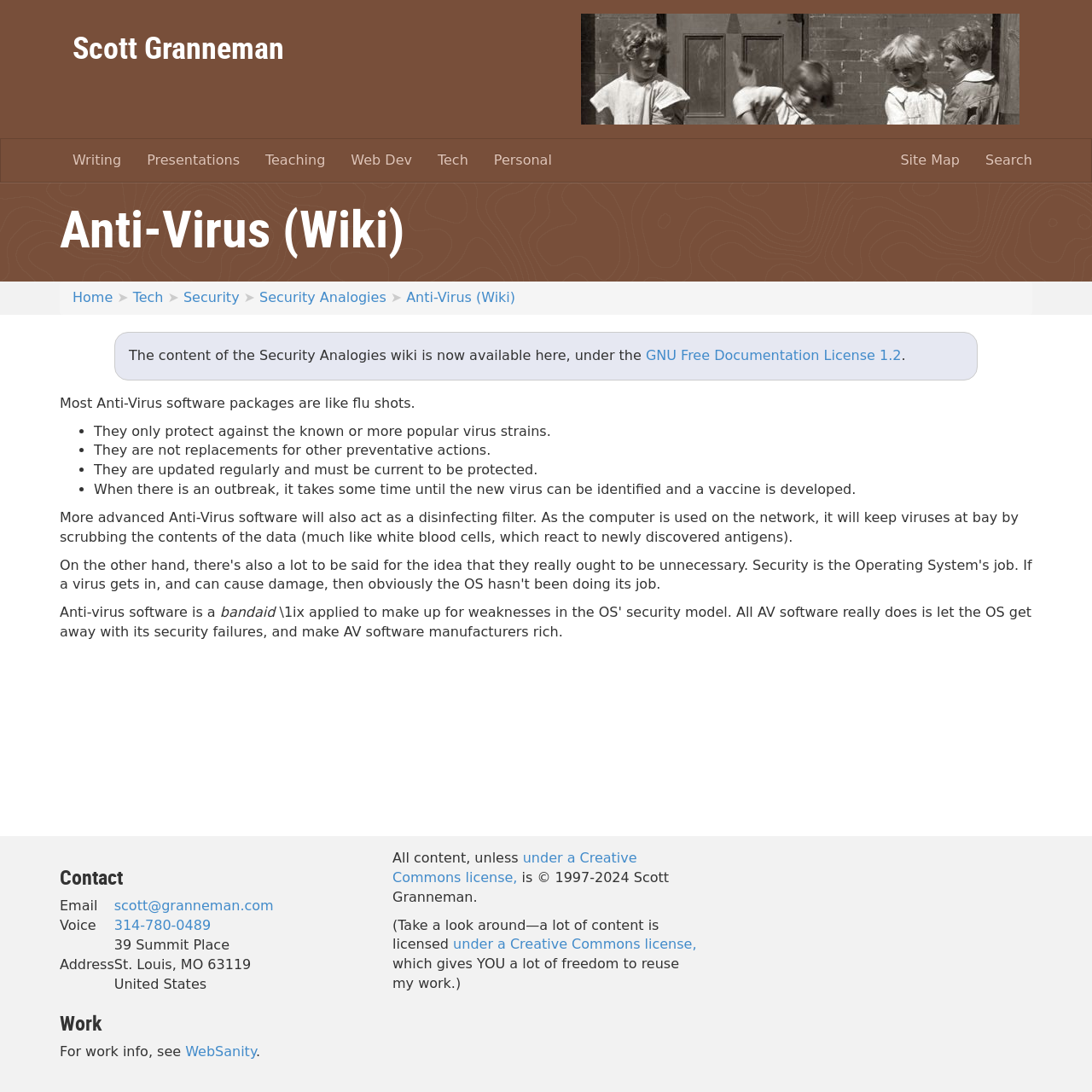Give a one-word or phrase response to the following question: What is the phone number of the author?

314-780-0489